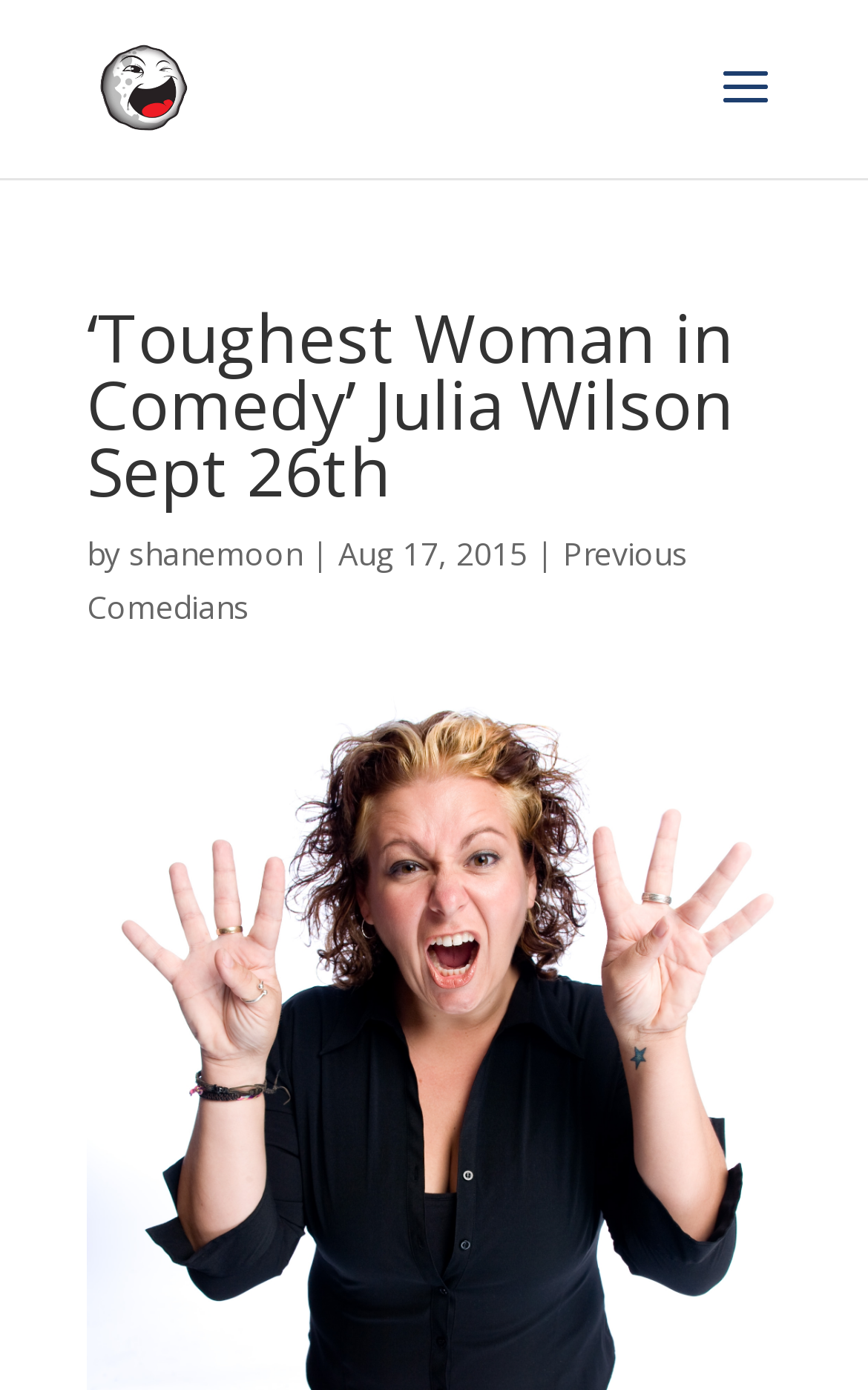Using the provided element description, identify the bounding box coordinates as (top-left x, top-left y, bottom-right x, bottom-right y). Ensure all values are between 0 and 1. Description: shanemoon

[0.149, 0.383, 0.349, 0.413]